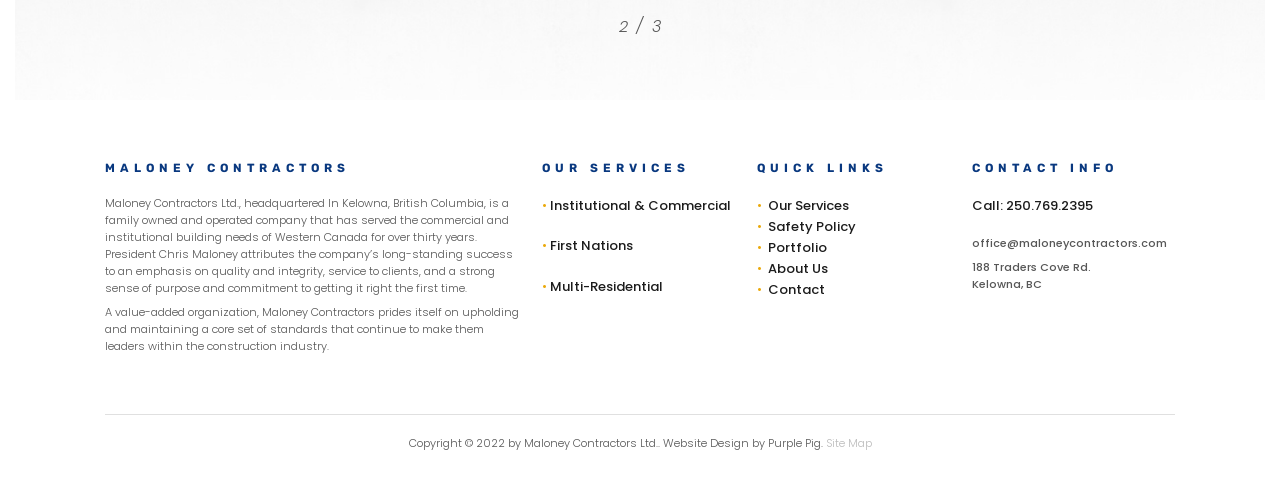Use a single word or phrase to respond to the question:
What services does the company provide?

Institutional & Commercial, First Nations, Multi-Residential